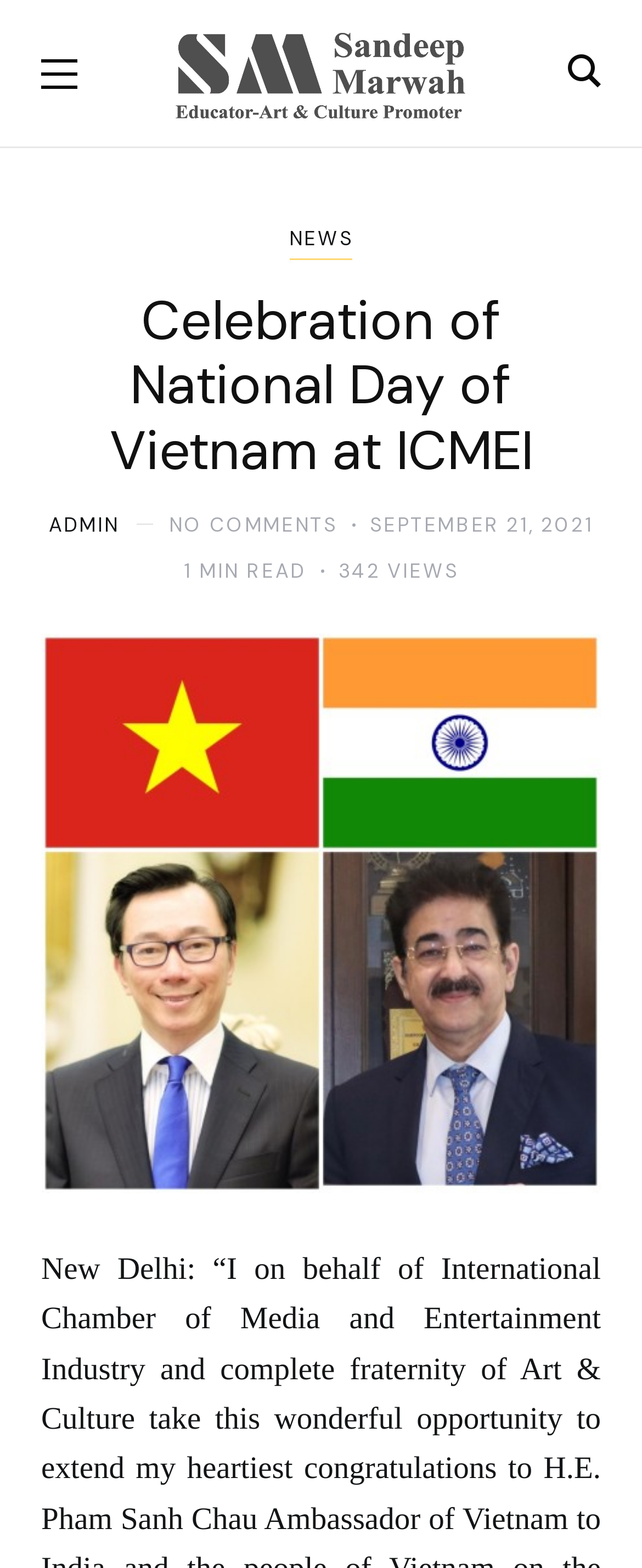With reference to the image, please provide a detailed answer to the following question: Is there any comment on this article?

I determined the presence of comments by looking at the static text elements on the webpage. One of the elements says 'NO COMMENTS', which suggests that there are no comments on this article.